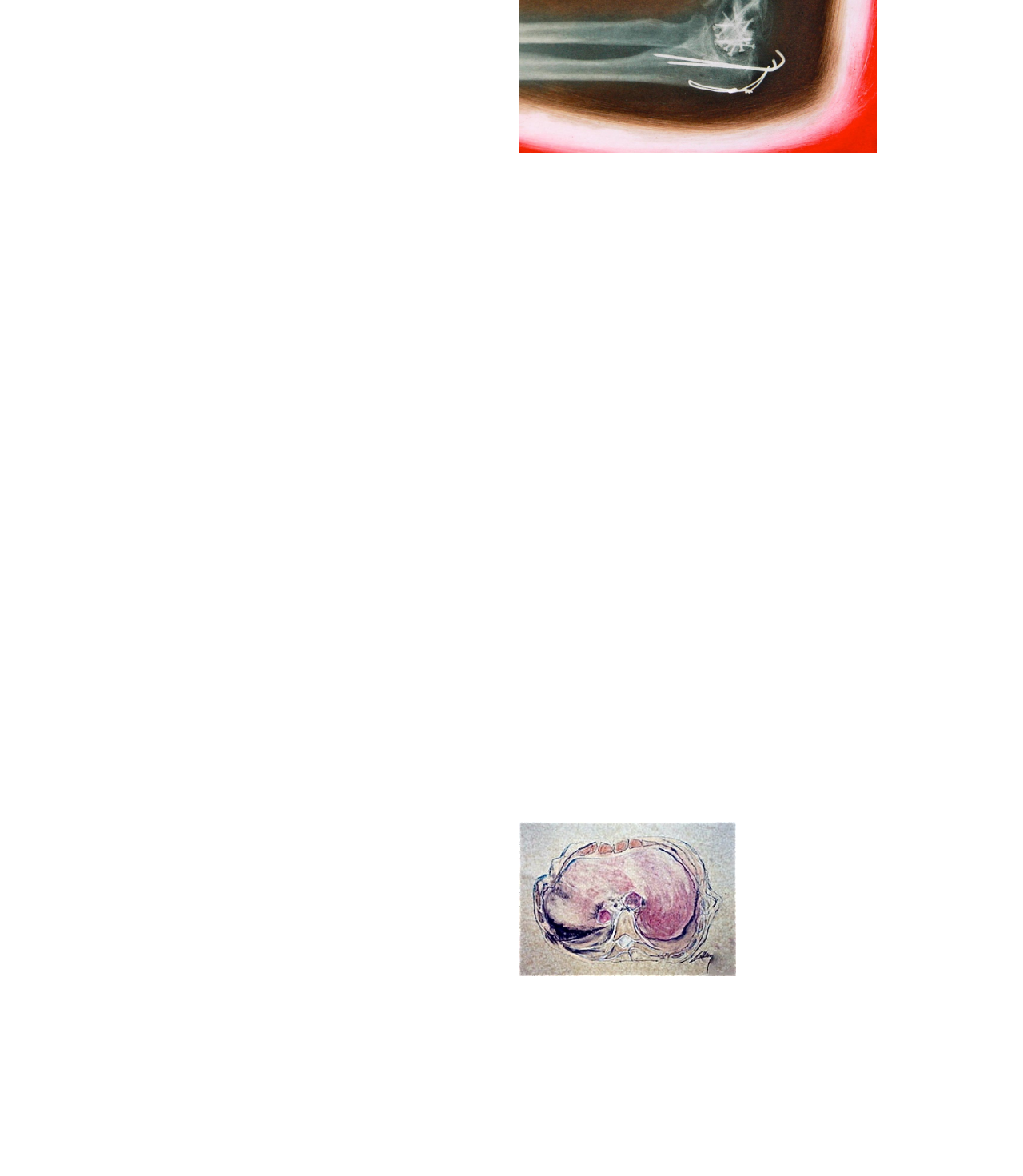Can you show the bounding box coordinates of the region to click on to complete the task described in the instruction: "Learn more about 'Internal Landscape', chalk, 9' x 12'"?

[0.1, 0.887, 0.488, 0.9]